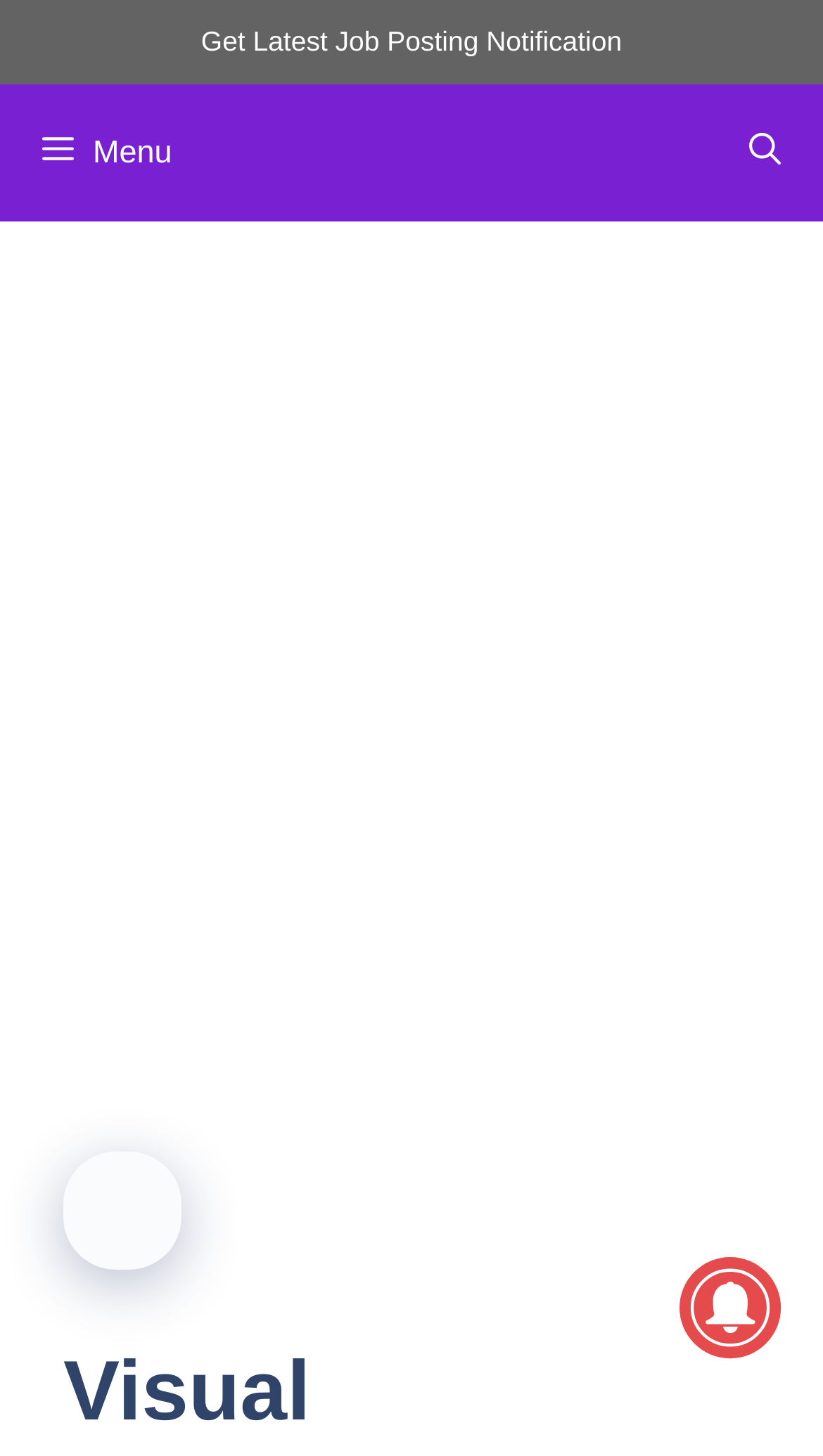Describe the entire webpage, focusing on both content and design.

The webpage appears to be a job posting page, specifically for a Visual Merchandiser position. At the top, there is a navigation menu on the left and a search button on the right. Below the navigation menu, there is a banner with a link to the website "IMAGEPIXY". 

In the main content area, there is a prominent image of a Visual Merchandiser, taking up a significant portion of the page. Above this image, there is a complementary section with a link to "Get Latest Job Posting Notification". 

On the bottom right of the page, there is a small image, likely an icon or a logo. The page also contains an iframe, which is likely an advertisement, taking up a significant portion of the page.